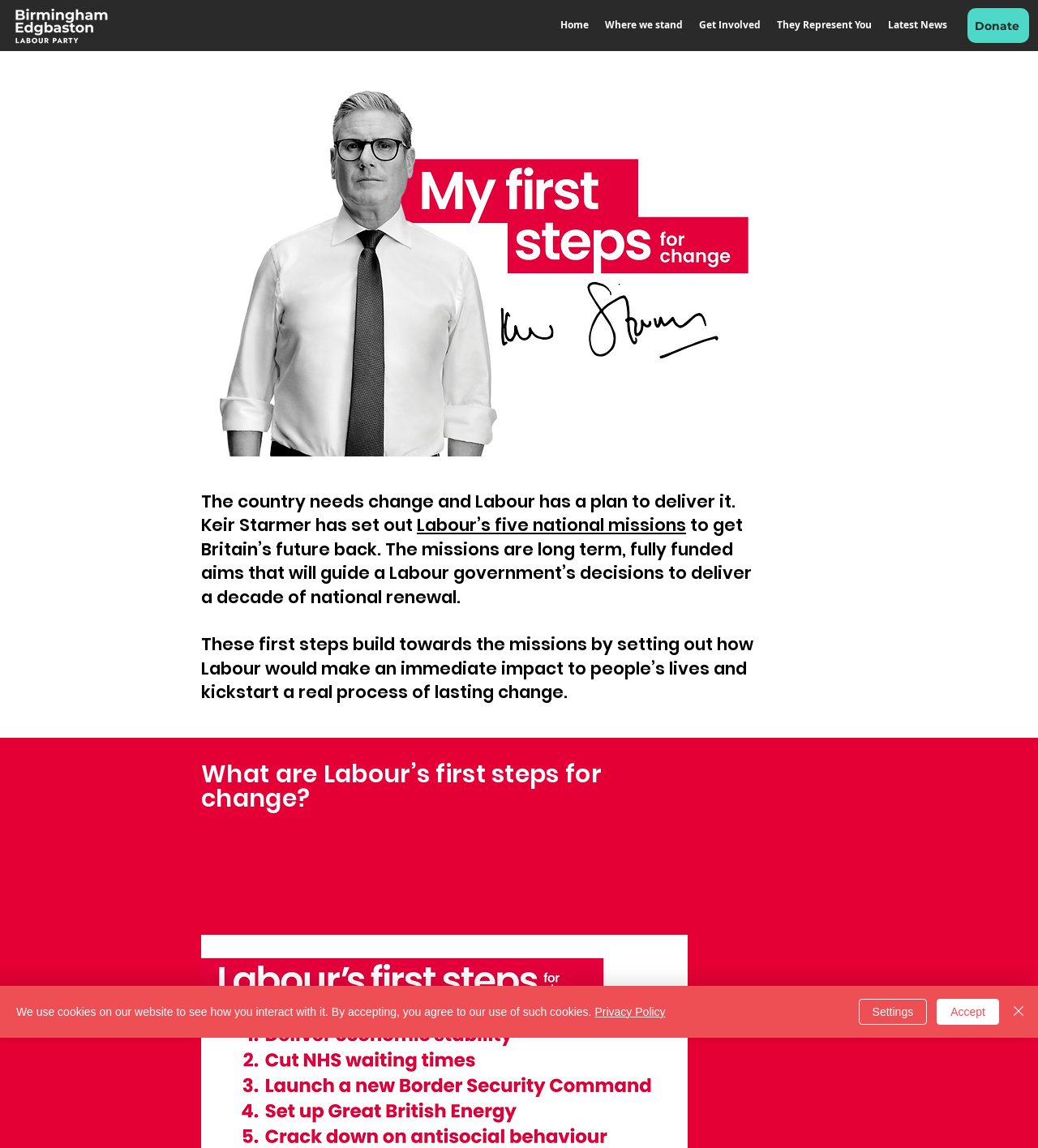Illustrate the webpage's structure and main components comprehensively.

This webpage is about the Edgbaston Labour party's stance on various issues. At the top left corner, there is a logo image of "LeftAligned BELP WHite.png". Next to it, there is a navigation menu with links to "Home", "Where we stand", a button to "Get Involved", and links to "They Represent You" and "Latest News". On the top right corner, there is a "Donate" link.

Below the navigation menu, there is a large image of "Keir-Starmer-first-steps-for-change-1920x960-c-center.png" that takes up most of the width of the page. Above the image, there is a paragraph of text that reads "The country needs change and Labour has a plan to deliver it." followed by a sentence "Keir Starmer has set out" and a link to "Labour’s five national missions". The text continues below the image, explaining that the missions are long-term, fully funded aims that will guide a Labour government's decisions.

Further down the page, there is a heading "What are Labour’s first steps for change?" followed by a paragraph of text that explains how Labour's first steps will make an immediate impact on people's lives and kickstart a real process of lasting change.

At the bottom of the page, there is a cookie alert notification that informs users about the website's use of cookies. The notification includes a link to the "Privacy Policy" and buttons to "Accept", "Settings", and "Close" the notification.